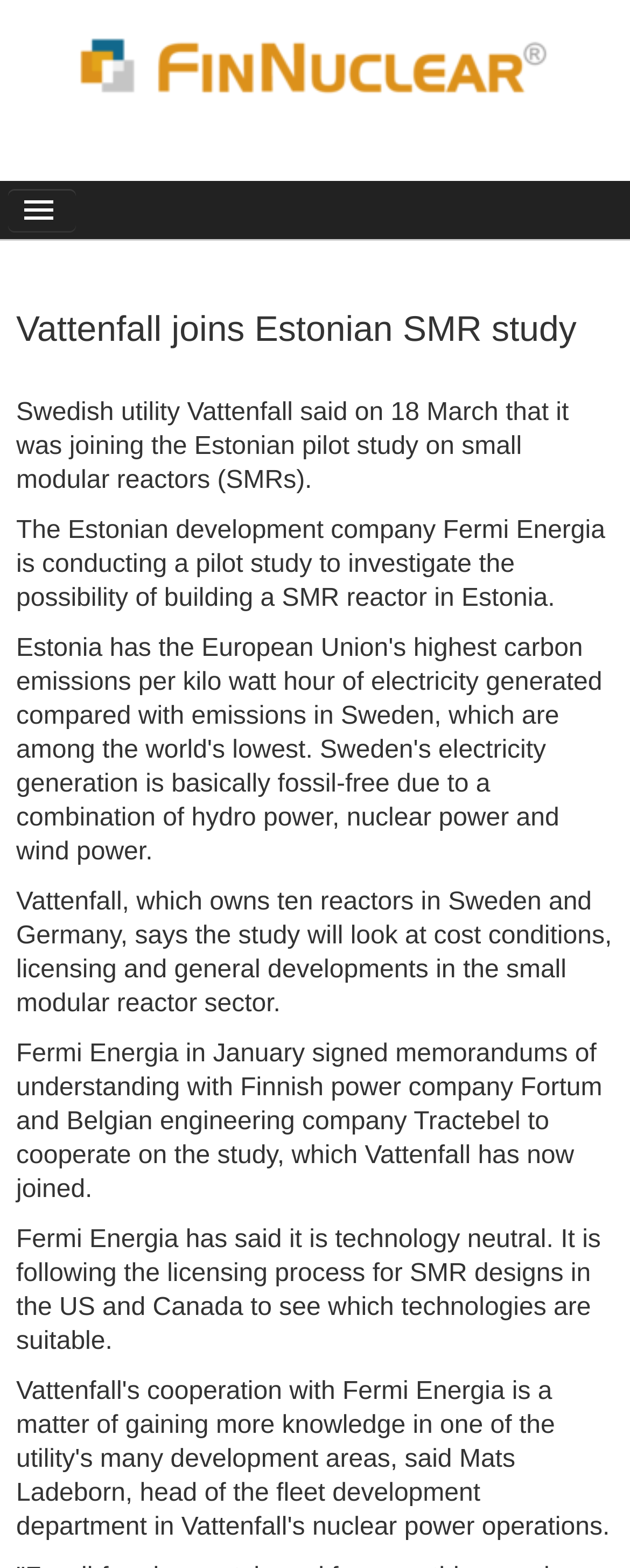What company is joining the Estonian pilot study on small modular reactors?
Provide a one-word or short-phrase answer based on the image.

Vattenfall